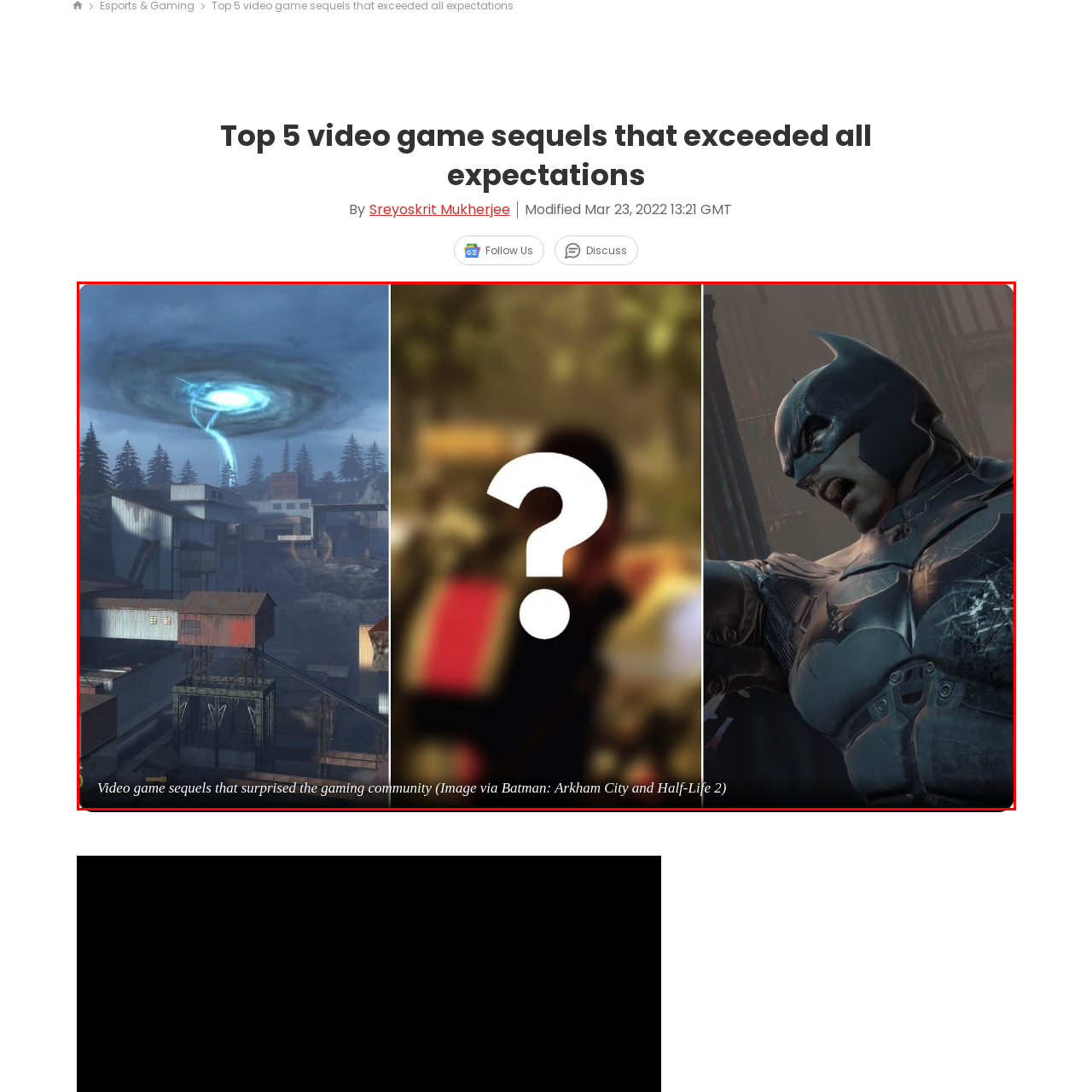Elaborate on the image enclosed by the red box with a detailed description.

This captivating image highlights three notable scenes from video game sequels that made a significant impact in the gaming community. On the left, an intense vortex appears above a desolate industrial setting, reminiscent of the mysterious elements found in the game "Half-Life 2." In the center, a blurred figure raises a question mark, suggesting an enigmatic character or moment that intrigues players. On the right, we see the iconic character of Batman, showcased in a powerful pose, representing the highly acclaimed "Batman: Arkham City." The image serves as a visual summary of sequels that surprised and delighted gamers, blending suspense, mystery, and heroism.